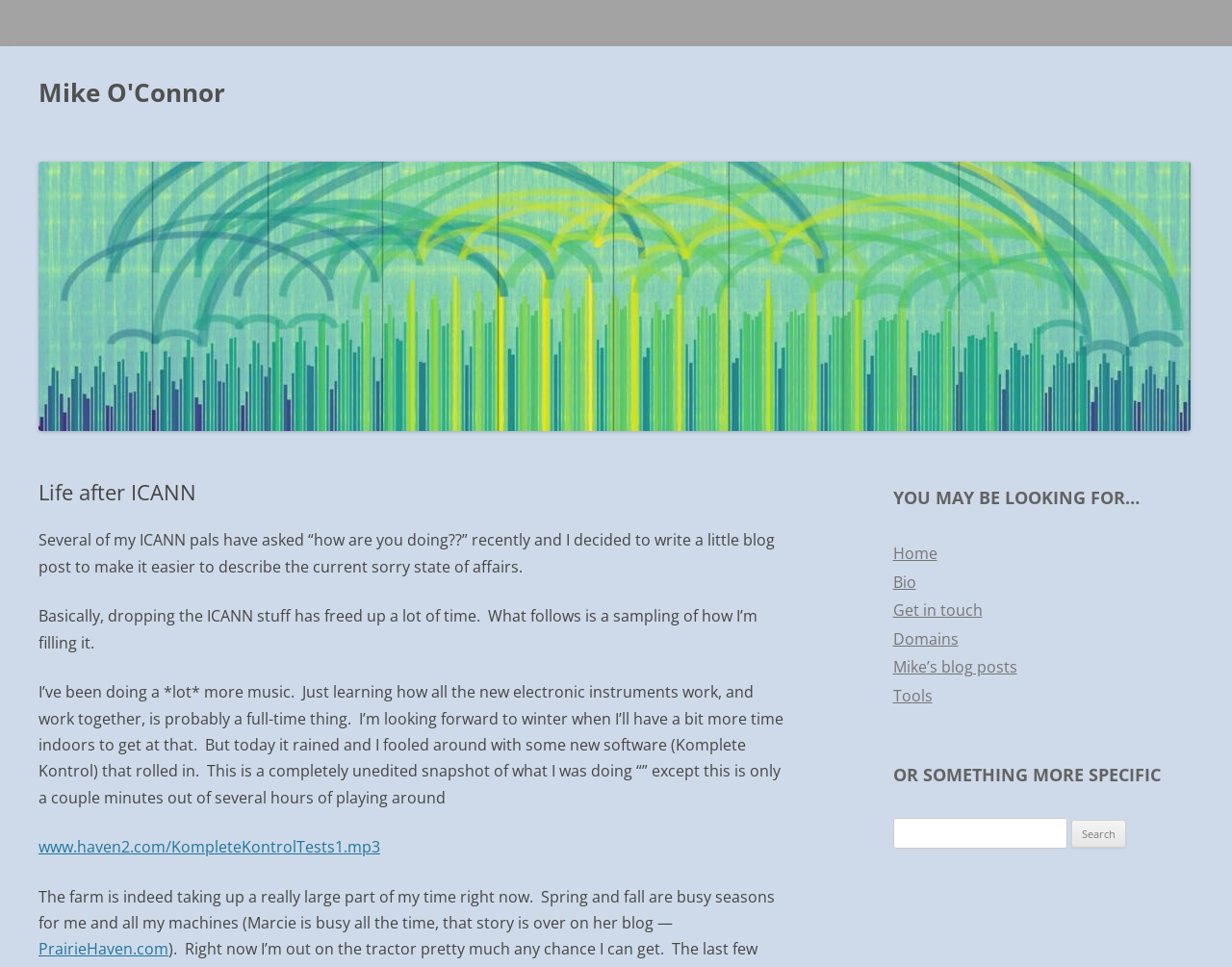Summarize the webpage in an elaborate manner.

The webpage is a personal blog post by Mike O'Connor, titled "Life after ICANN". At the top, there is a heading with the author's name, "Mike O'Connor", which is also a link. Below it, there is a link to "Skip to content". 

On the left side, there is a profile picture of Mike O'Connor, accompanied by a heading "Life after ICANN" and a brief introduction to the blog post. The introduction explains that Mike O'Connor has been asked about his life after leaving ICANN and has decided to write a blog post to update his friends.

The blog post is divided into sections, with the first section talking about how Mike O'Connor has been spending his time after leaving ICANN. He mentions that he has been doing a lot of music and has been learning how to use new electronic instruments. There is a link to an audio file, "KompleteKontrolTests1.mp3", which is a snapshot of his music experiment.

The next section talks about the farm, which is taking up a significant amount of his time. There is a link to his partner Marcie's blog, PrairieHaven.com, where she shares her story.

On the right side, there is a complementary section with a heading "YOU MAY BE LOOKING FOR…". This section contains links to other parts of the website, including "Home", "Bio", "Get in touch", "Domains", "Mike's blog posts", and "Tools". Below it, there is a search bar with a heading "OR SOMETHING MORE SPECIFIC", where users can search for specific content on the website.